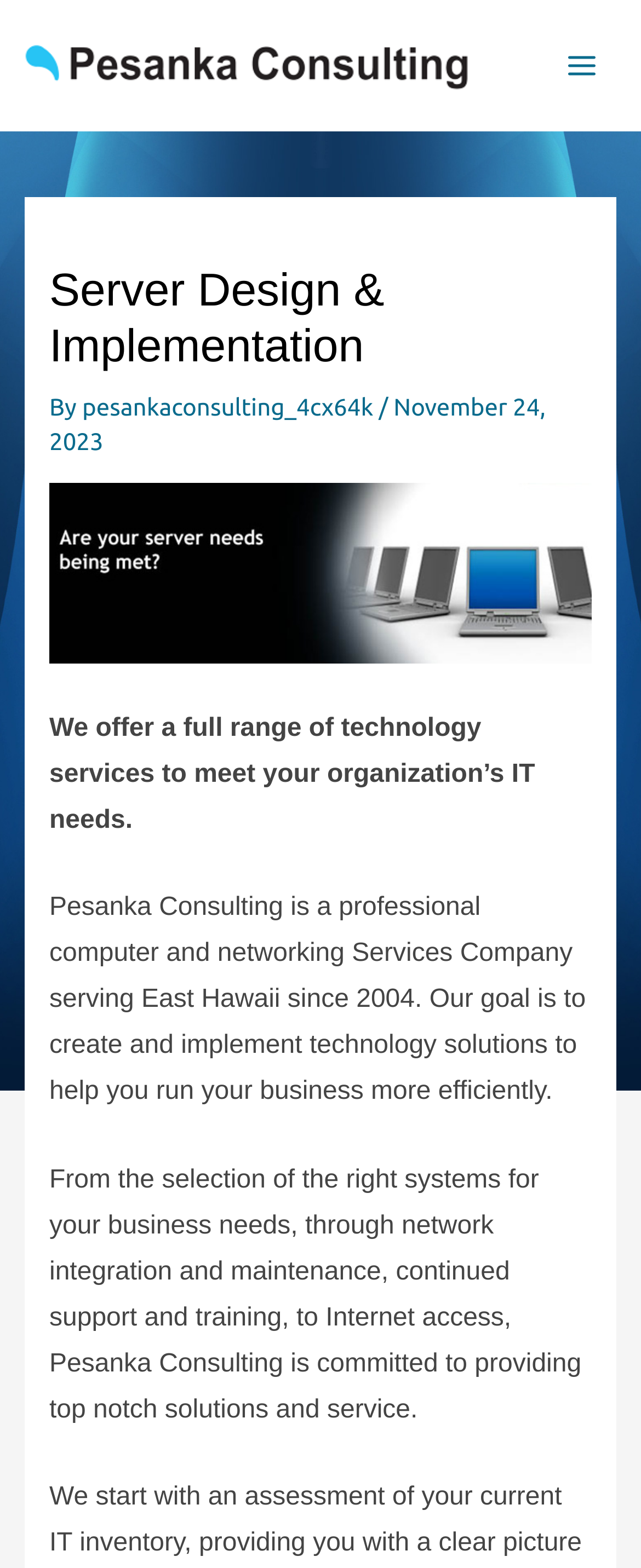Give a short answer using one word or phrase for the question:
What is the company's role in network integration?

Network integration and maintenance